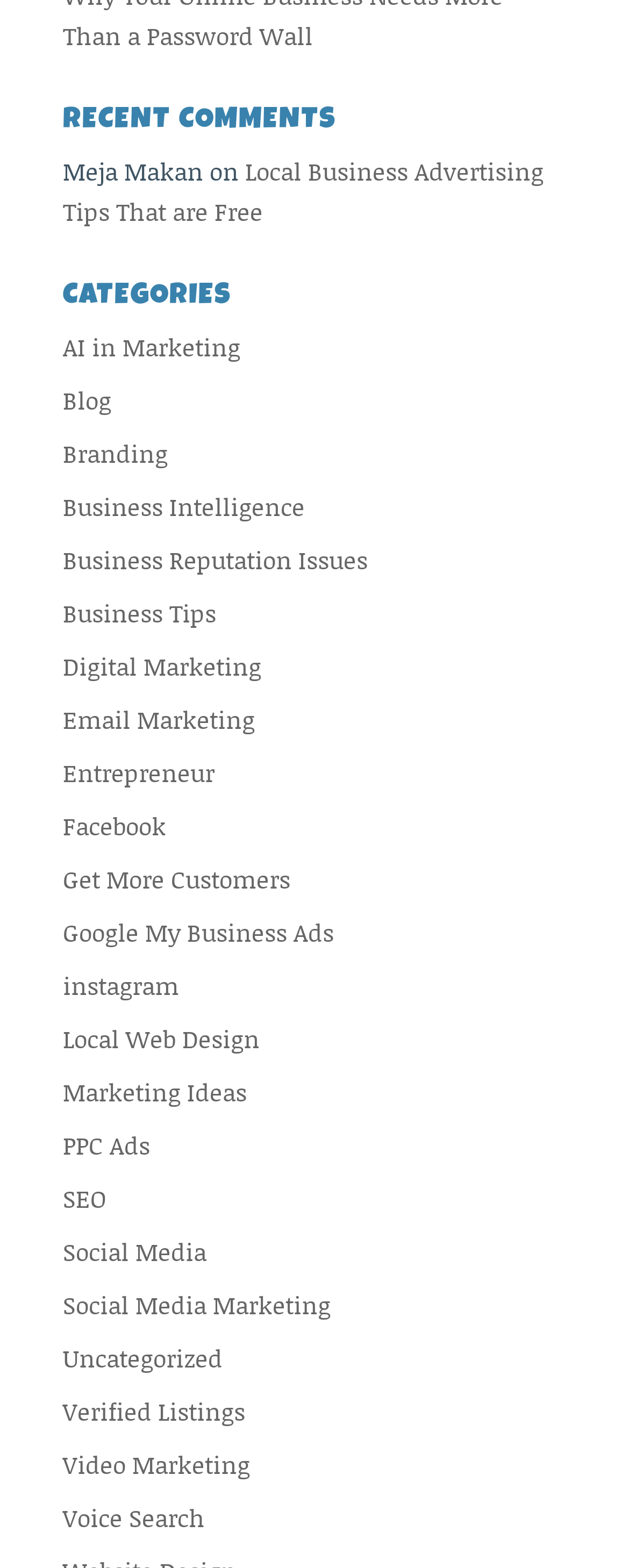Please determine the bounding box coordinates of the element to click in order to execute the following instruction: "read about local business advertising tips". The coordinates should be four float numbers between 0 and 1, specified as [left, top, right, bottom].

[0.1, 0.097, 0.864, 0.146]